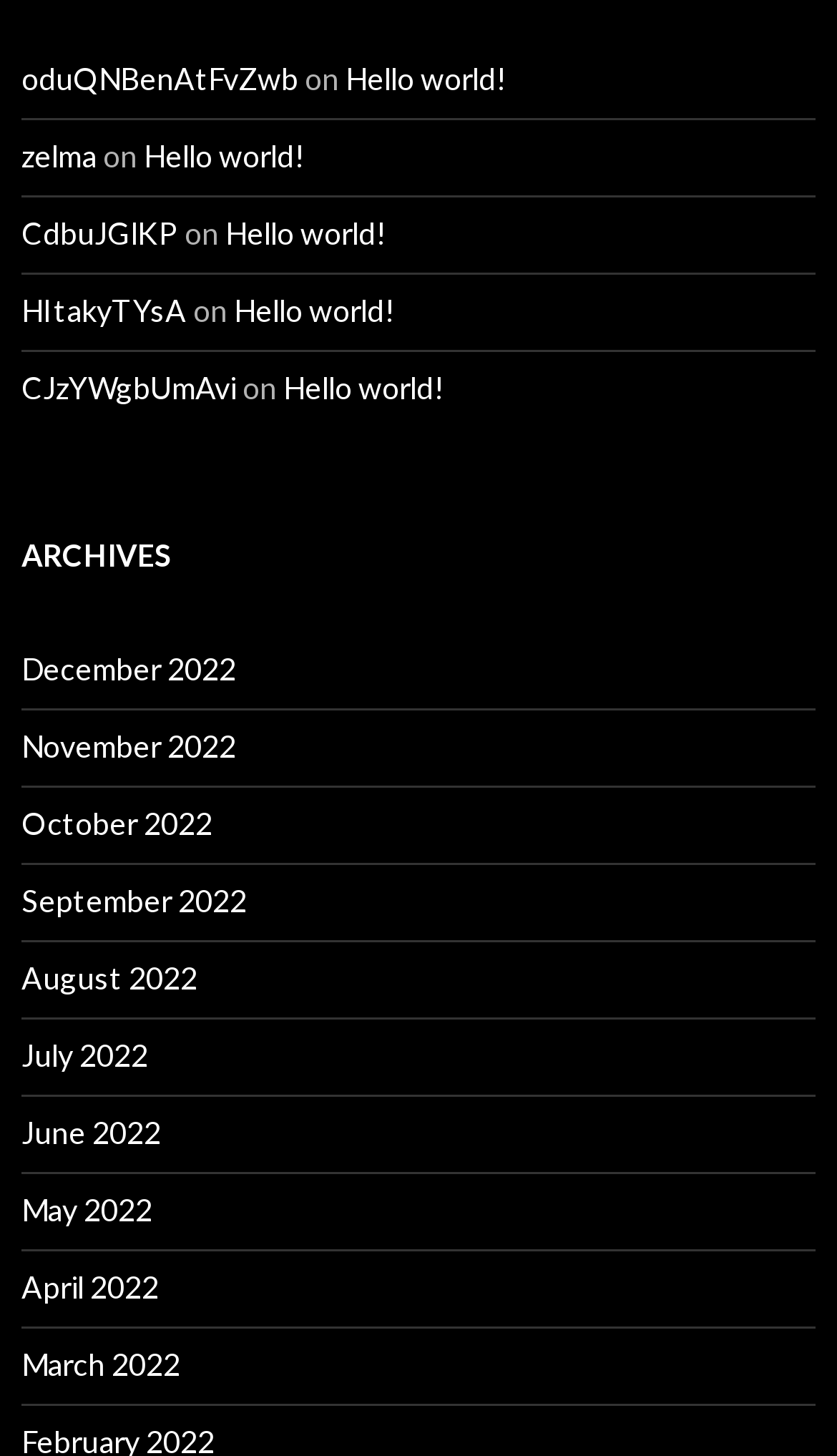Identify and provide the bounding box coordinates of the UI element described: "April 2022". The coordinates should be formatted as [left, top, right, bottom], with each number being a float between 0 and 1.

[0.026, 0.871, 0.19, 0.896]